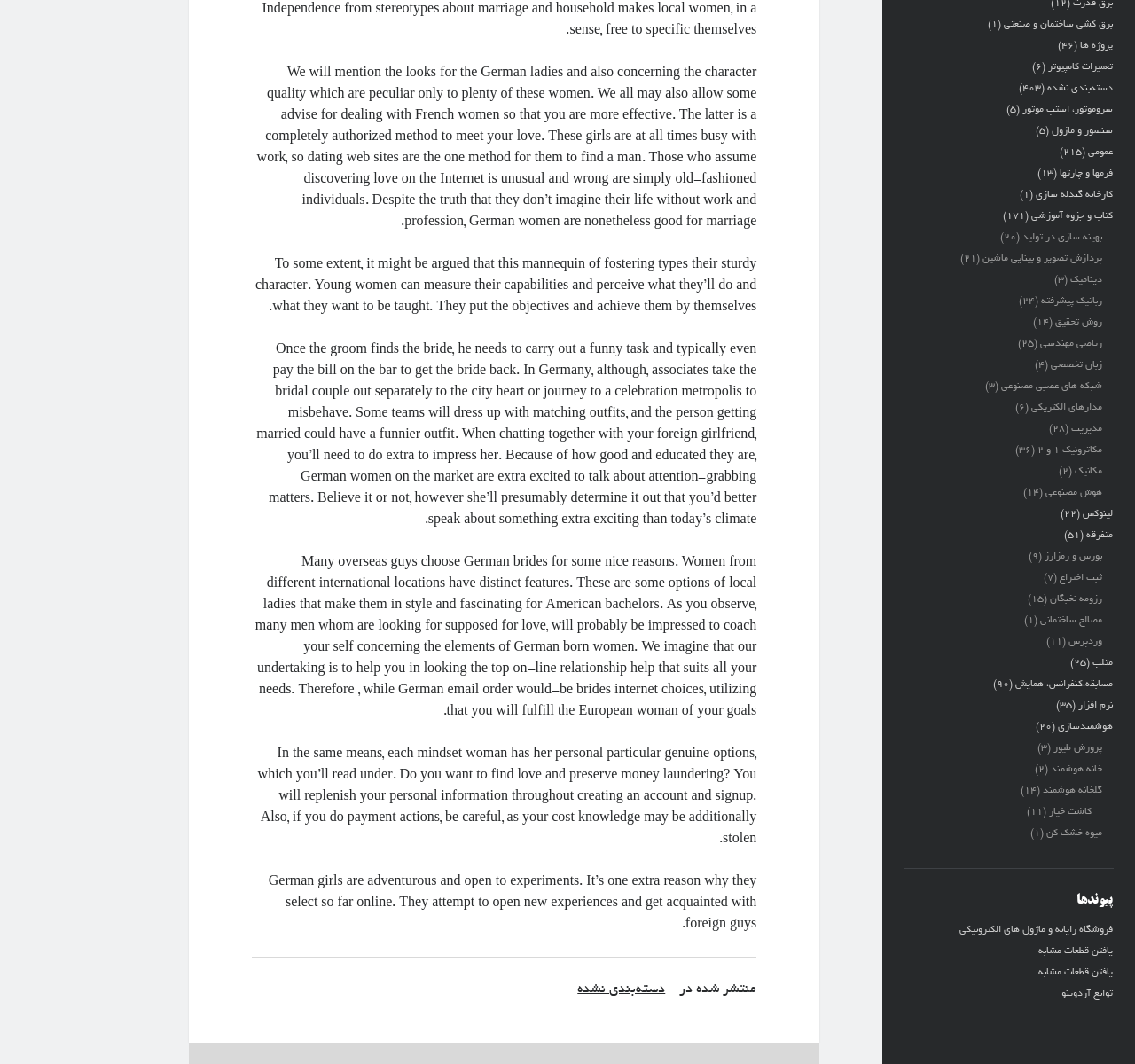Find the bounding box coordinates for the UI element whose description is: "سنسور و ماژول". The coordinates should be four float numbers between 0 and 1, in the format [left, top, right, bottom].

[0.927, 0.118, 0.981, 0.128]